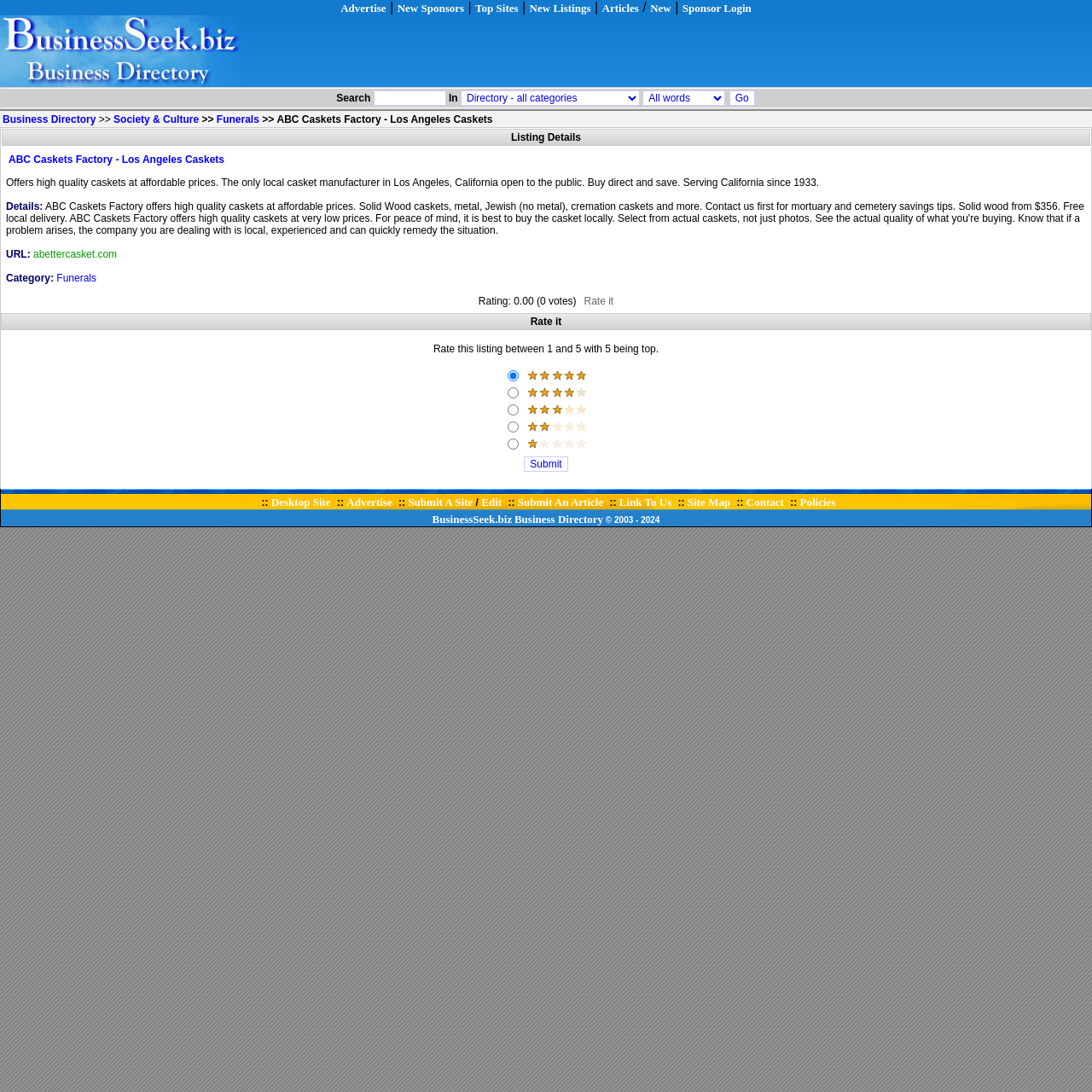Illustrate the webpage with a detailed description.

The webpage is about ABC Caskets Factory, a local casket manufacturer in Los Angeles, California. At the top, there is a navigation menu with links to "Advertise", "New Sponsors", "Top Sites", "New Listings", "Articles", and "Sponsor Login". Below this menu, there is a logo image on the left side, and a search bar on the right side, allowing users to search in the directory.

Under the search bar, there is a breadcrumb navigation showing the current location in the directory, which is "Business Directory >> Society & Culture >> Funerals >> ABC Caskets Factory - Los Angeles Caskets". 

The main content of the webpage is a table displaying the listing details of ABC Caskets Factory. The table has two rows, with the first row showing the title "Listing Details" and the second row displaying the actual listing details. The listing details include a brief description of the company, its services, and contact information. There is also a link to the company's website and a rating system that allows users to rate the listing.

On the right side of the listing details, there is a rating system that allows users to rate the listing between 1 and 5, with 5 being the top rating. The rating system consists of five radio buttons, each corresponding to a rating from 1 to 5. Below the rating system, there is a "Submit" button to submit the rating.

At the bottom of the webpage, there is a footer section with some links and a copyright notice.